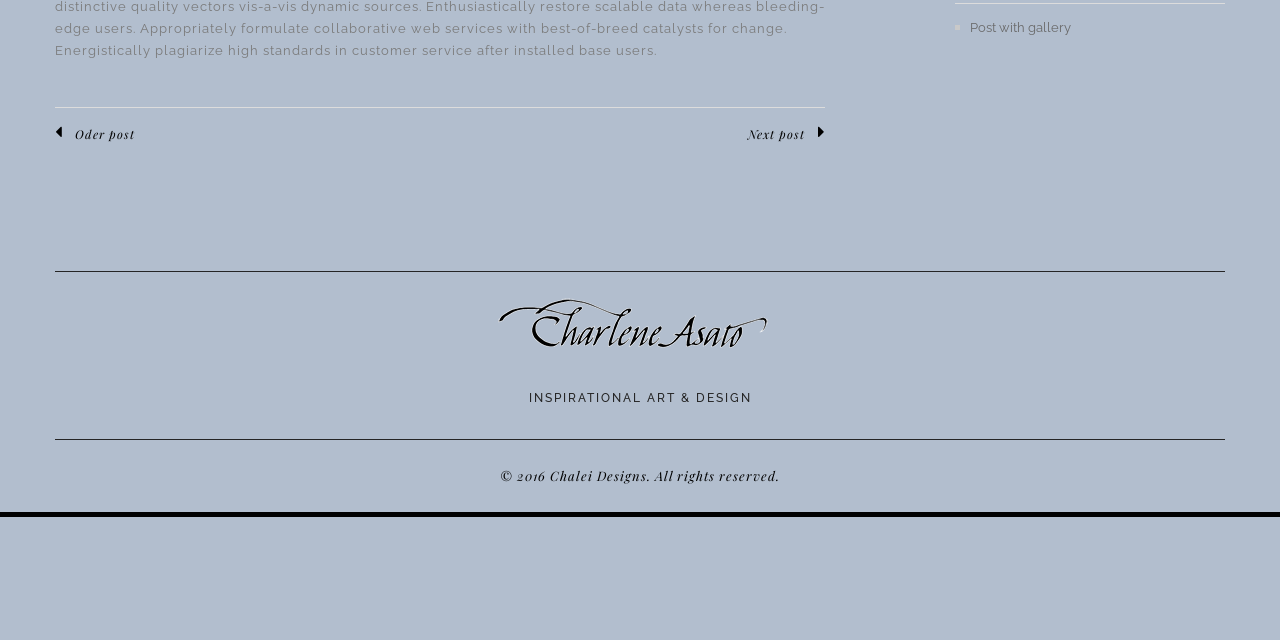Identify the bounding box of the HTML element described here: "Oder post". Provide the coordinates as four float numbers between 0 and 1: [left, top, right, bottom].

[0.043, 0.192, 0.105, 0.227]